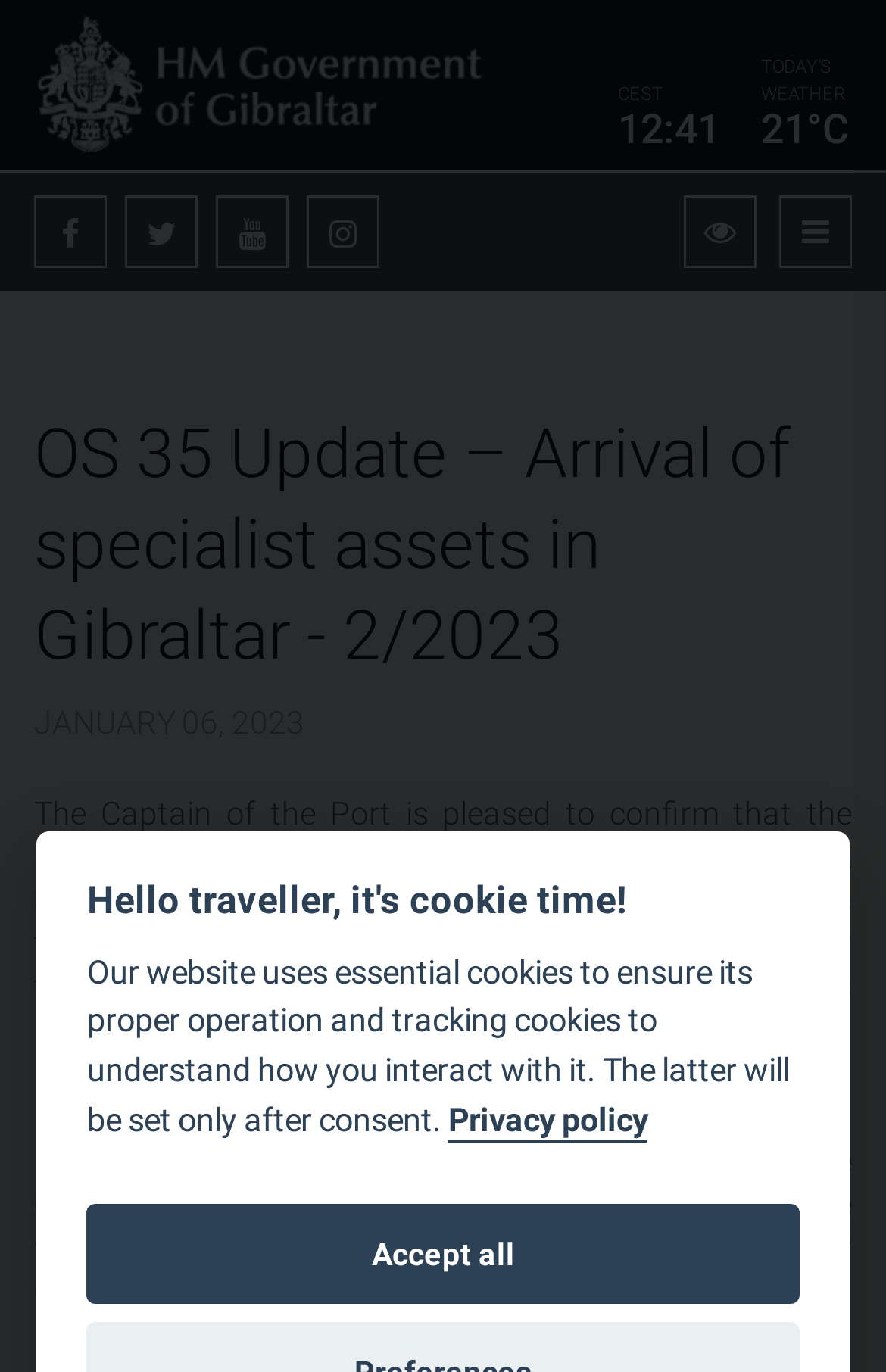Predict the bounding box for the UI component with the following description: "title="Instagram"".

[0.346, 0.143, 0.428, 0.196]